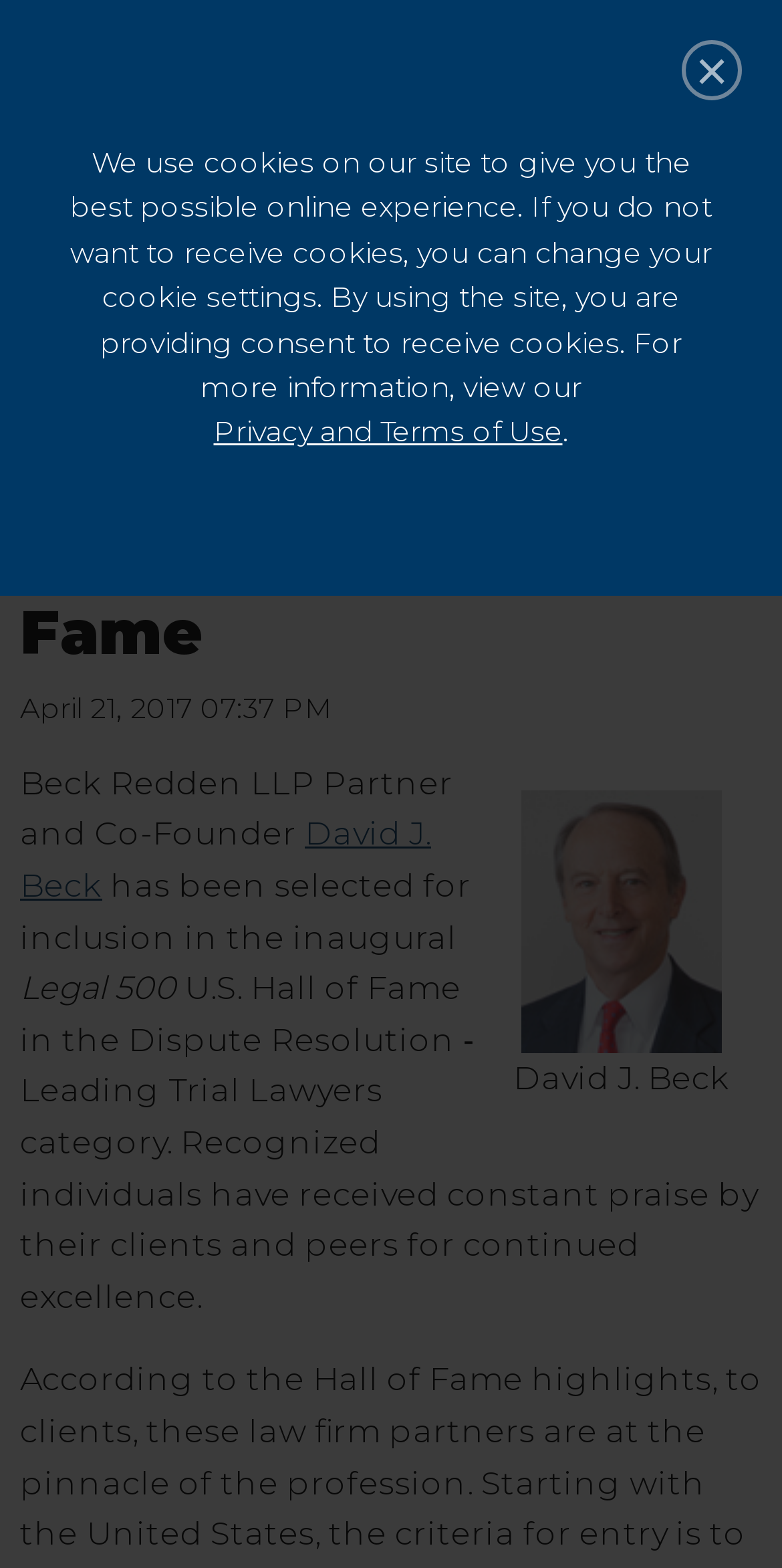What is the name of the person honored in Legal 500's U.S. Hall of Fame? Refer to the image and provide a one-word or short phrase answer.

David J. Beck